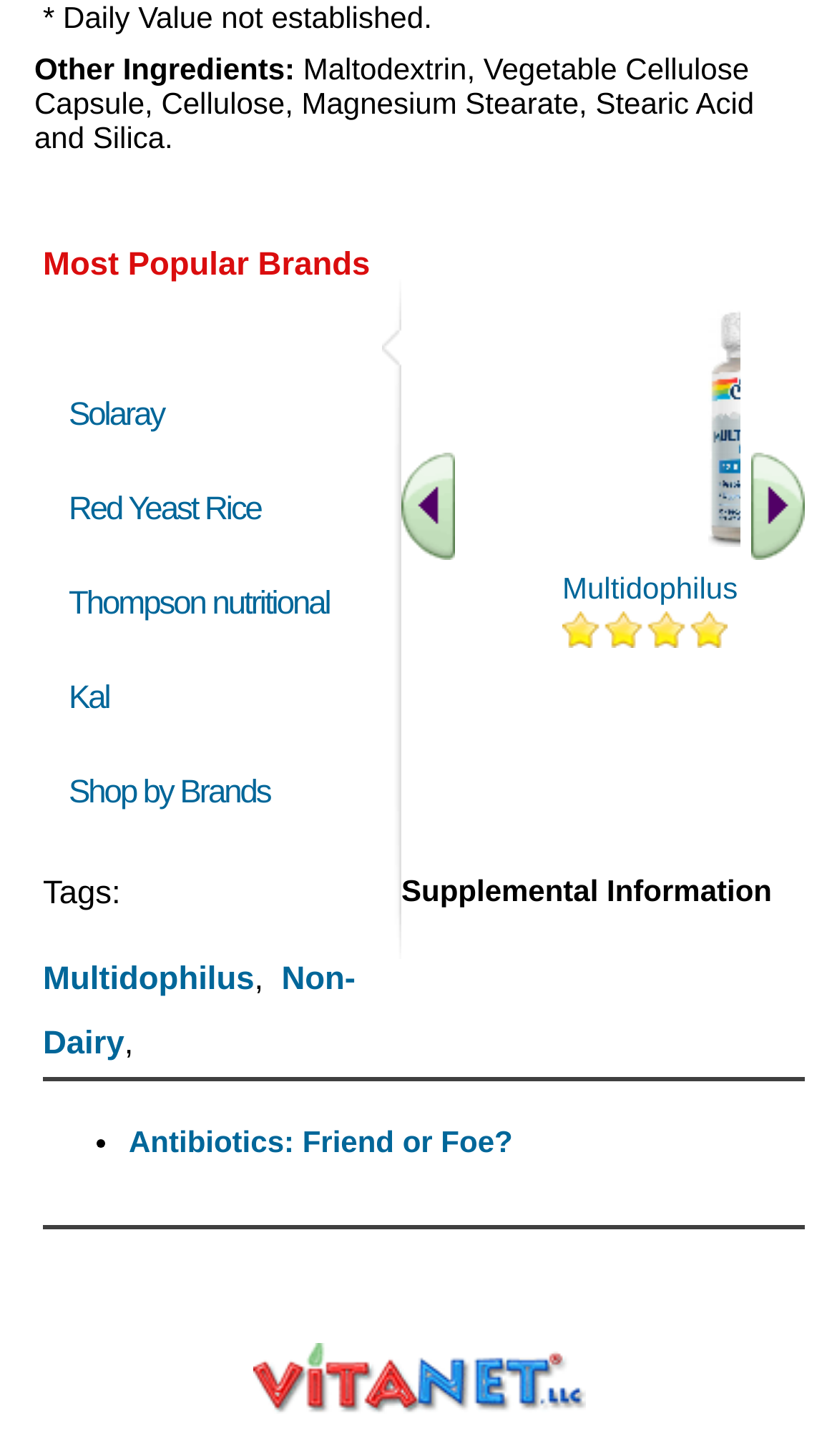Using the element description Red Yeast Rice, predict the bounding box coordinates for the UI element. Provide the coordinates in (top-left x, top-left y, bottom-right x, bottom-right y) format with values ranging from 0 to 1.

[0.082, 0.338, 0.312, 0.363]